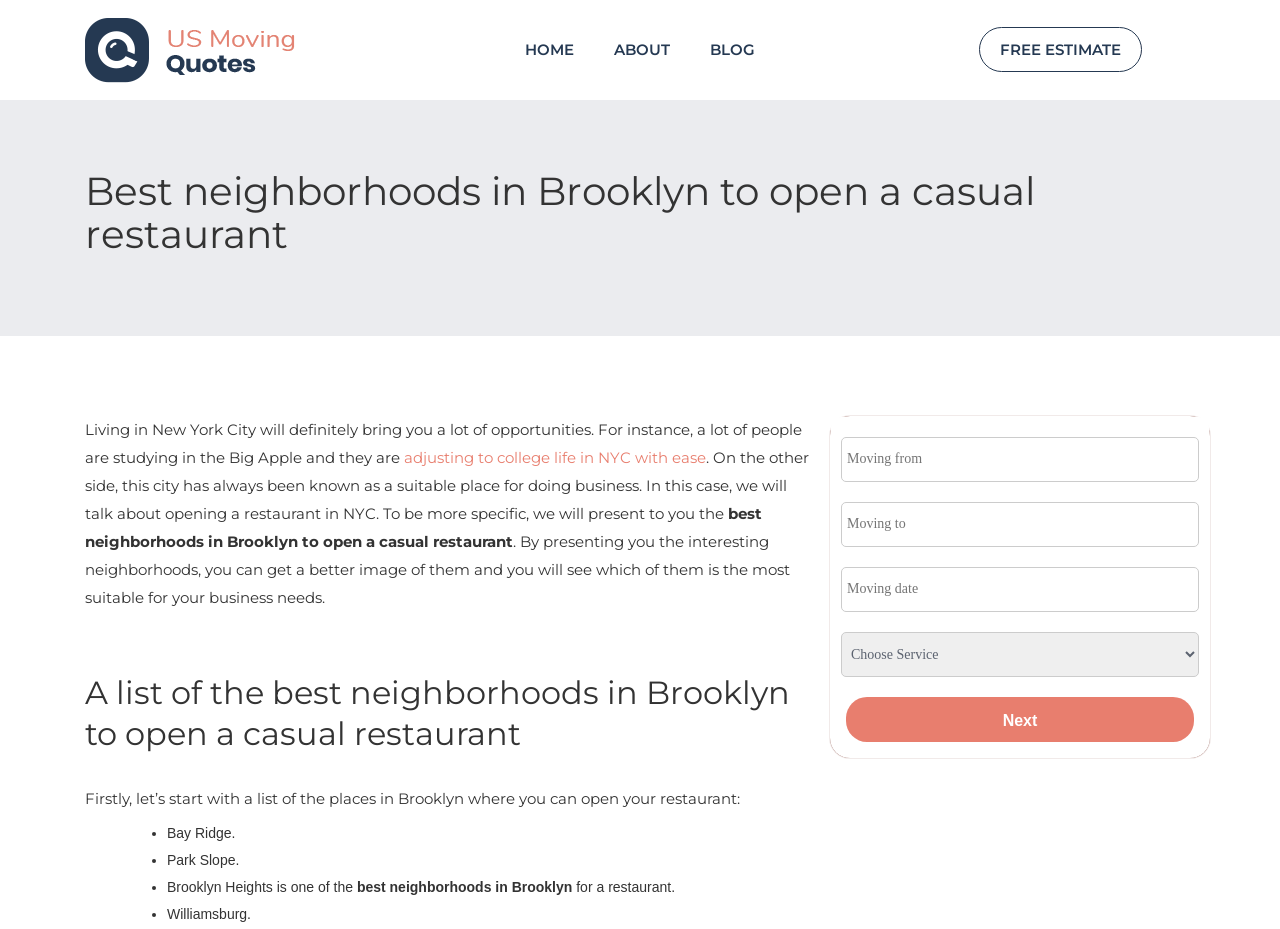Identify the bounding box coordinates of the HTML element based on this description: "name="Moving-to" placeholder="Moving to"".

[0.657, 0.54, 0.937, 0.589]